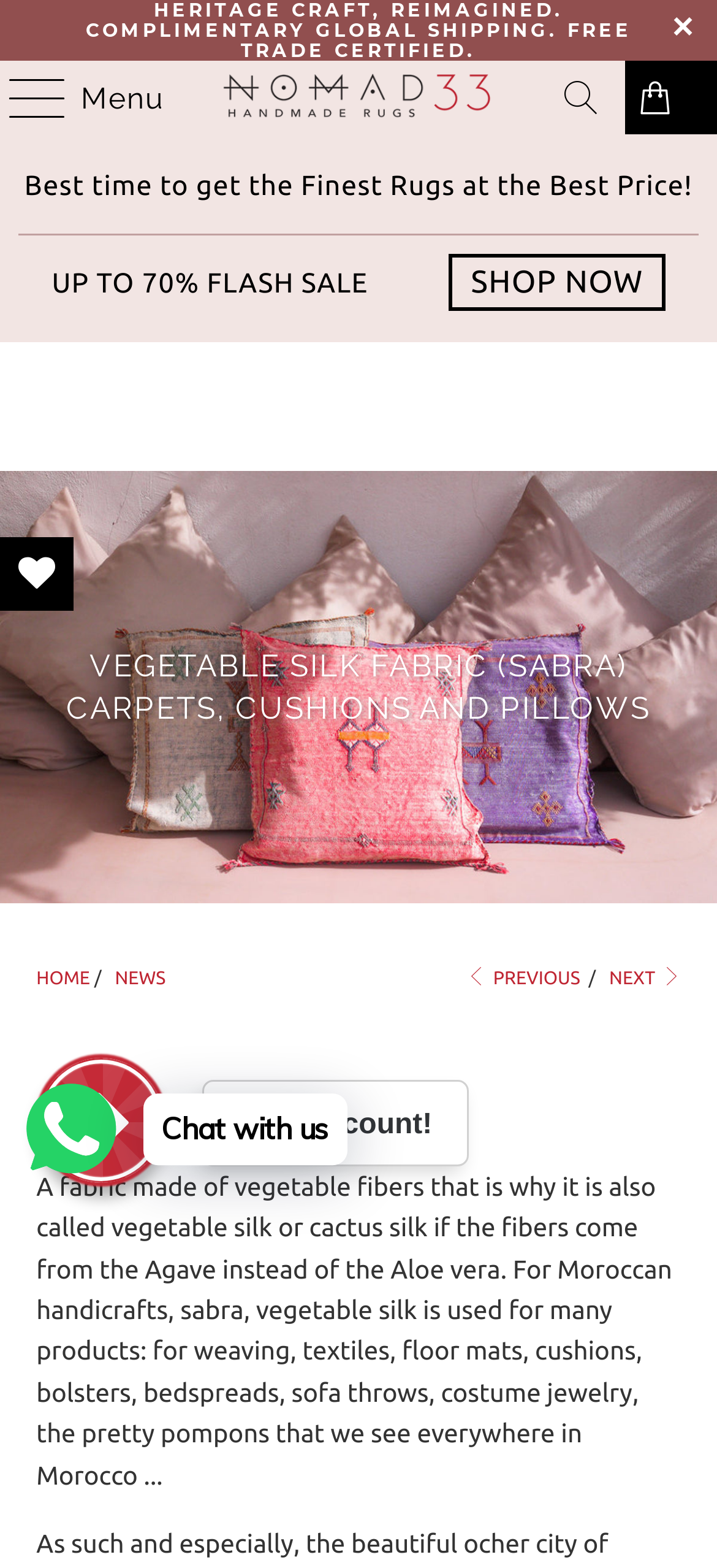What type of fibers are used to make sabra?
Using the image as a reference, give a one-word or short phrase answer.

Vegetable fibers